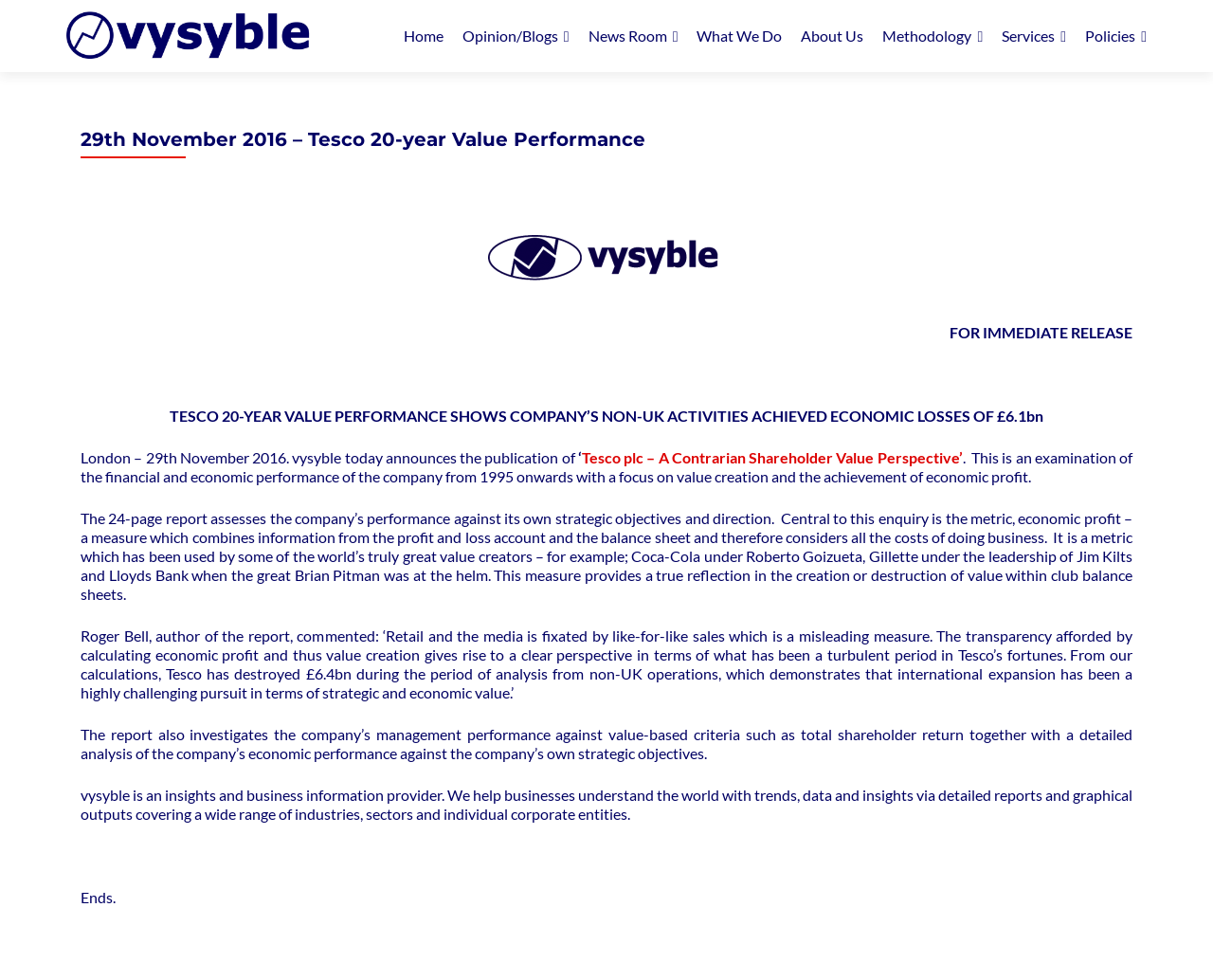Describe the webpage meticulously, covering all significant aspects.

The webpage appears to be a press release or news article from vysyble, a business information provider. At the top, there is a logo of vysyble, accompanied by a navigation menu with links to various sections of the website, including Home, Opinion/Blogs, News Room, What We Do, About Us, Methodology, Services, and Policies.

Below the navigation menu, there is a header section with a title "29th November 2016 – Tesco 20-year Value Performance" and a horizontal logo of vysyble. The main content of the page is a press release announcing the publication of a report on Tesco's 20-year value performance. The report examines the company's financial and economic performance from 1995 onwards, focusing on value creation and economic profit.

The press release is divided into several paragraphs, with the first paragraph introducing the report and its author, Roger Bell. The subsequent paragraphs provide more details about the report's findings, including the calculation of economic profit and the company's performance against its strategic objectives. There are also quotes from the author, discussing the report's conclusions and the challenges faced by Tesco in its international expansion.

At the bottom of the page, there is a brief description of vysyble and its services, followed by a closing statement "Ends." Overall, the webpage appears to be a formal and informative press release, with a focus on presenting the report's findings and insights in a clear and concise manner.